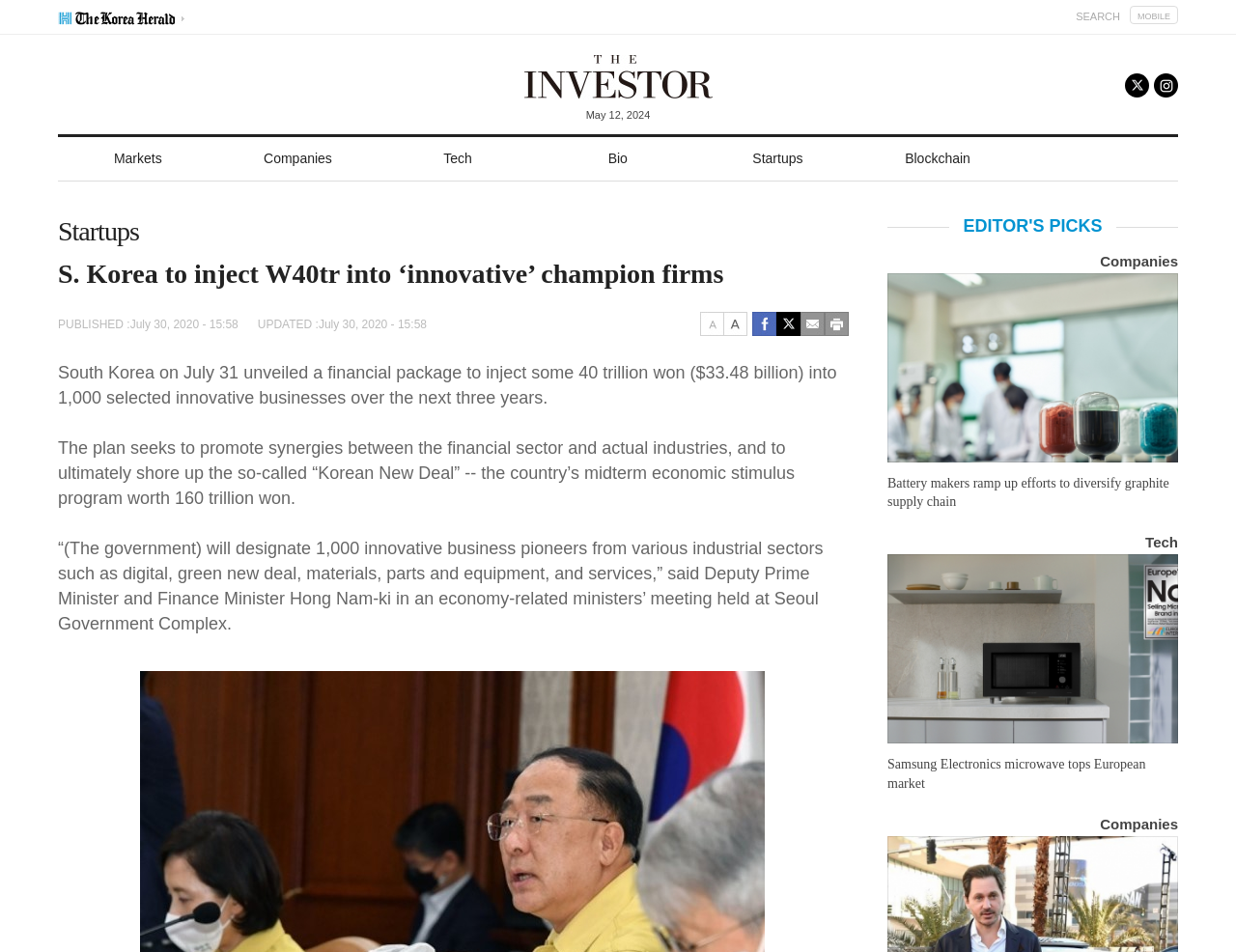With reference to the screenshot, provide a detailed response to the question below:
What is the amount of money mentioned in the article?

I found the amount of money mentioned in the article by looking at the static text elements near the top of the webpage, where I found the text 'South Korea on July 31 unveiled a financial package to inject some 40 trillion won ($33.48 billion) into 1,000 selected innovative businesses over the next three years.' This suggests that the amount of money mentioned in the article is 40 trillion won.